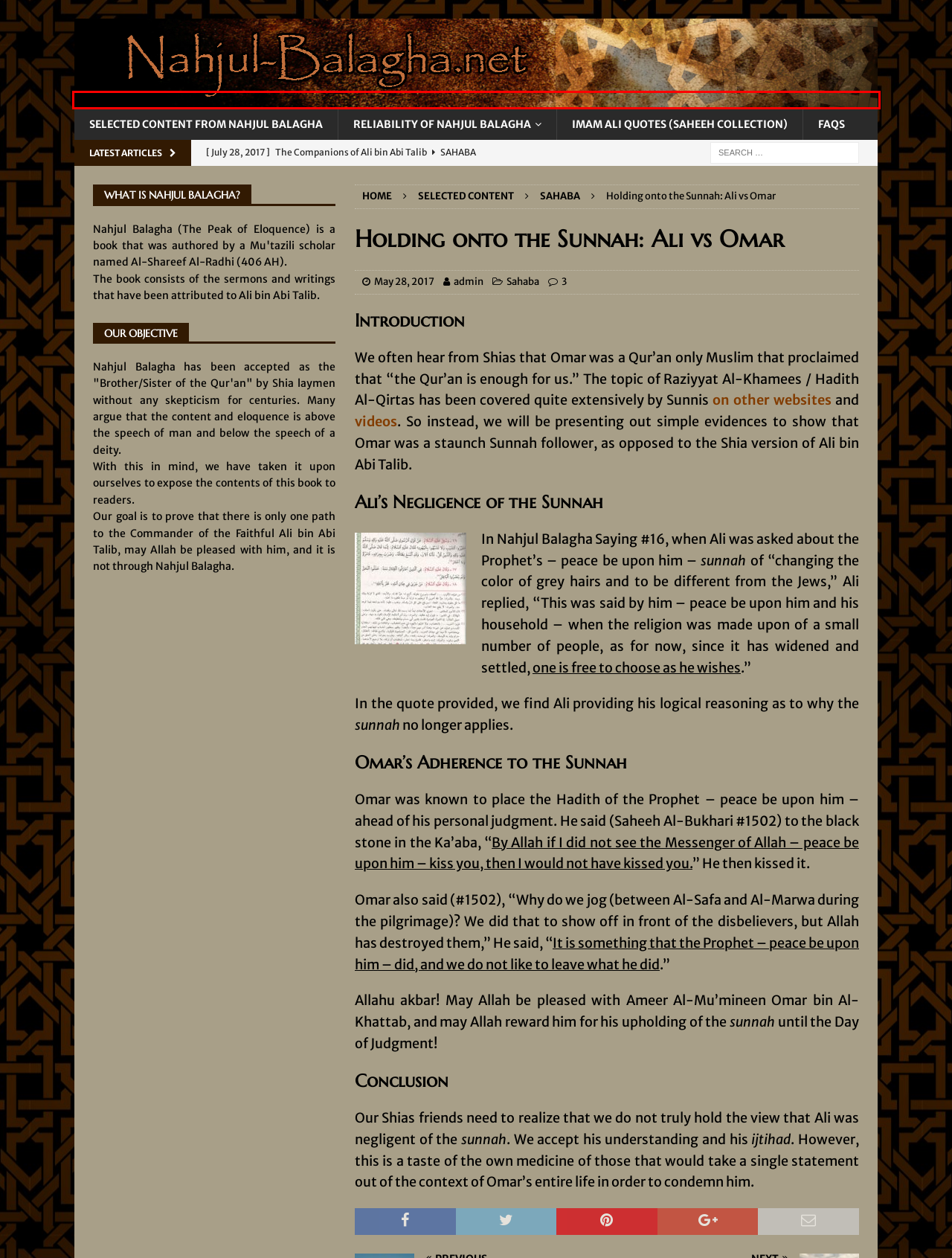You are presented with a screenshot of a webpage containing a red bounding box around an element. Determine which webpage description best describes the new webpage after clicking on the highlighted element. Here are the candidates:
A. Nahjul Balagha – Examining the Peak of Eloquence
B. Sahaba – Nahjul Balagha
C. FAQs – Nahjul Balagha
D. The Companions of Ali bin Abi Talib – Nahjul Balagha
E. Selected Content from Nahjul Balagha – Nahjul Balagha
F. admin – Nahjul Balagha
G. Ali’s Attitude towards Women – Nahjul Balagha
H. Reliability of Nahjul Balagha – Nahjul Balagha

A